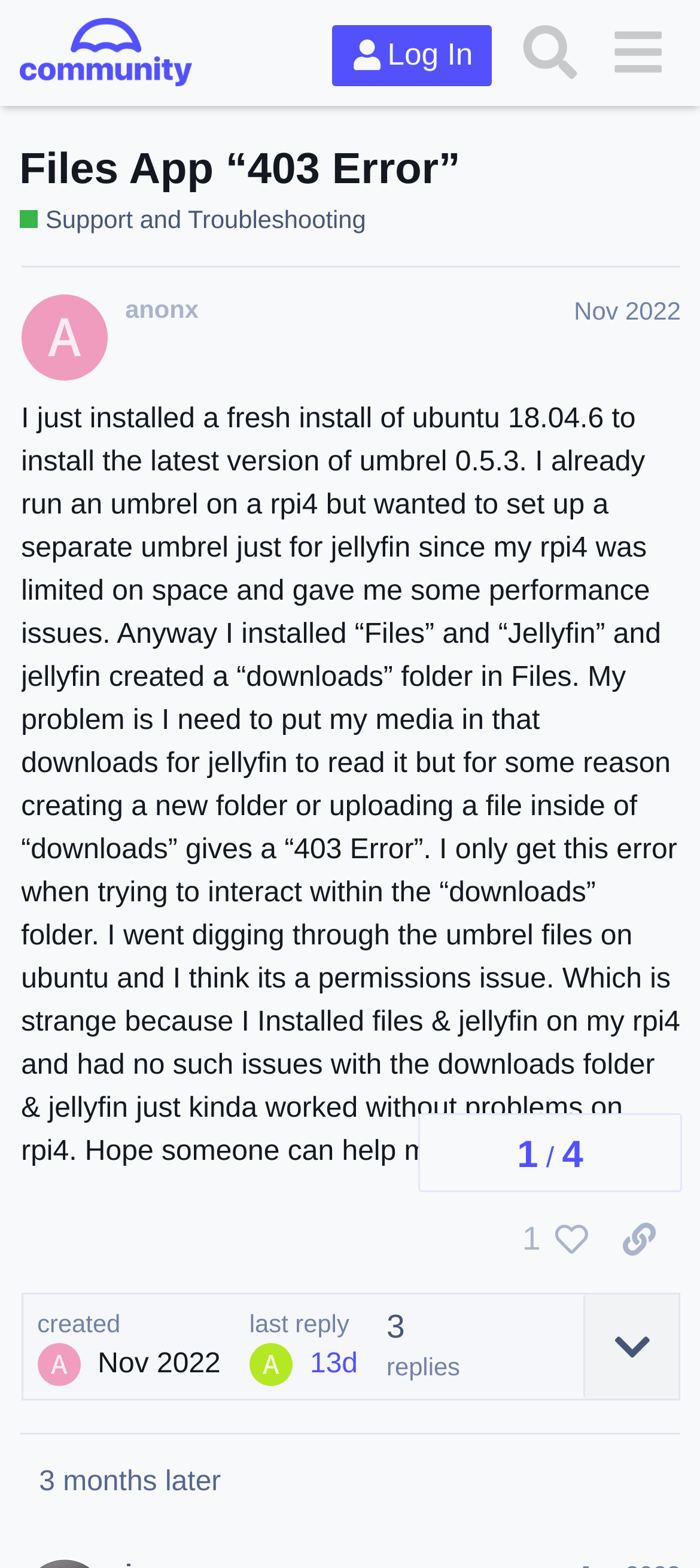Please locate the bounding box coordinates of the element's region that needs to be clicked to follow the instruction: "Click to view likes on the post". The bounding box coordinates should be provided as four float numbers between 0 and 1, i.e., [left, top, right, bottom].

[0.711, 0.767, 0.854, 0.813]